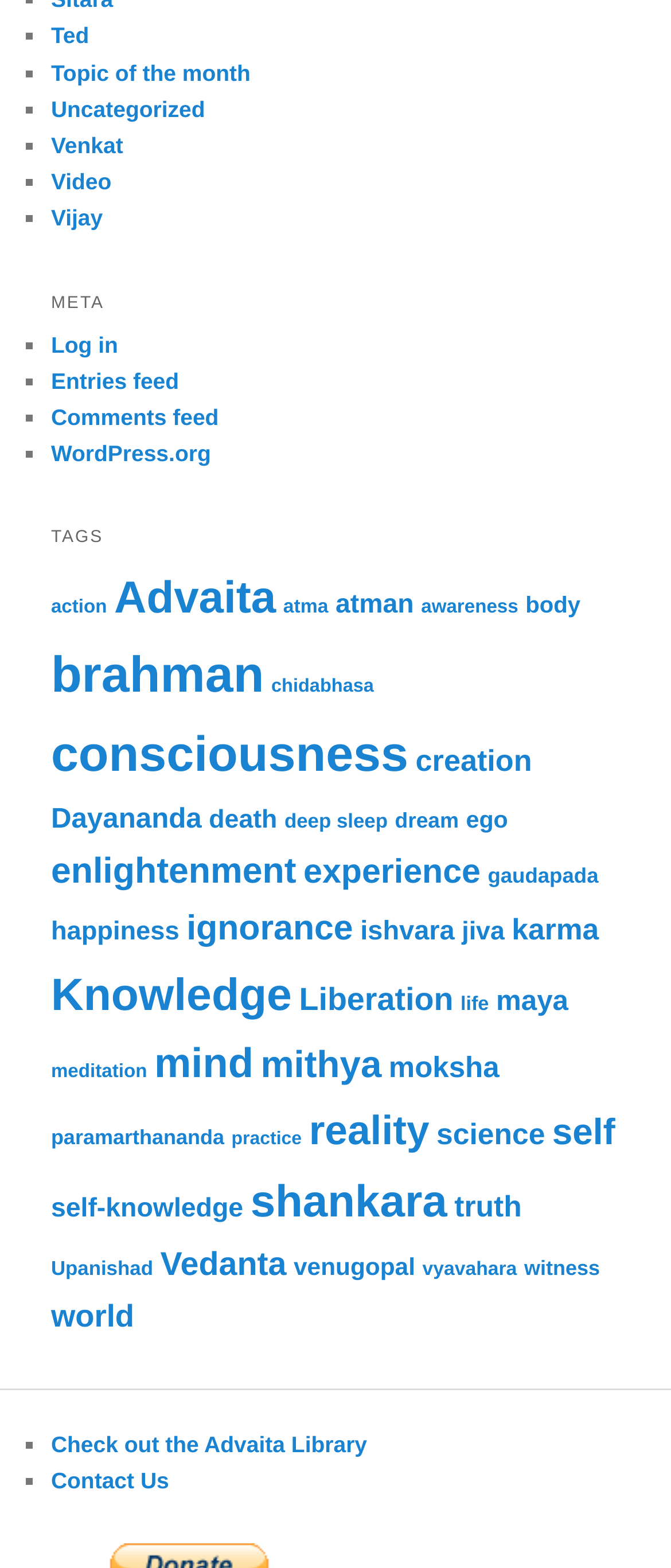Please mark the bounding box coordinates of the area that should be clicked to carry out the instruction: "Click on the 'Ted' link".

[0.076, 0.015, 0.133, 0.031]